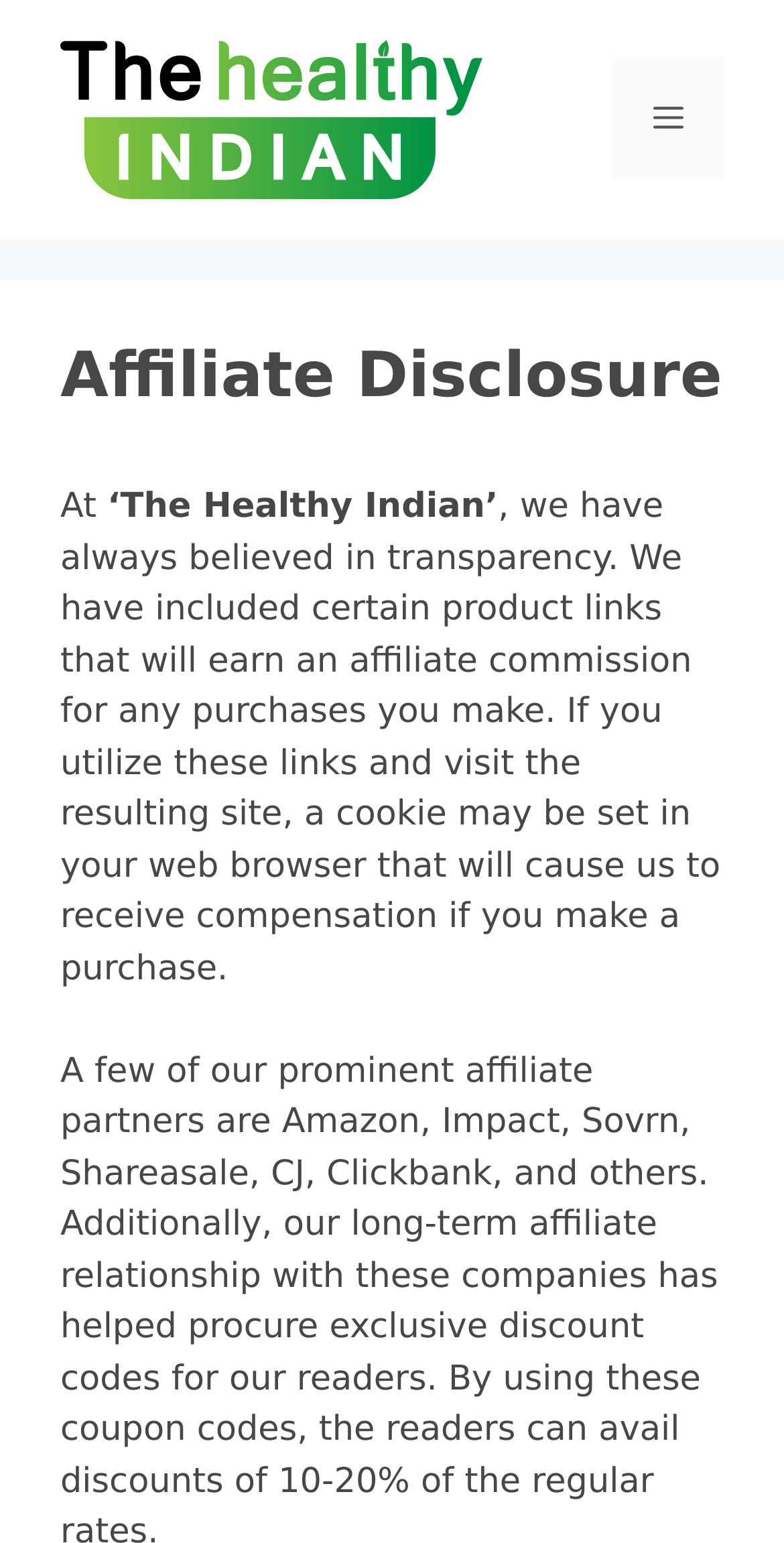Give a one-word or short-phrase answer to the following question: 
What is the website's stance on transparency?

They believe in it